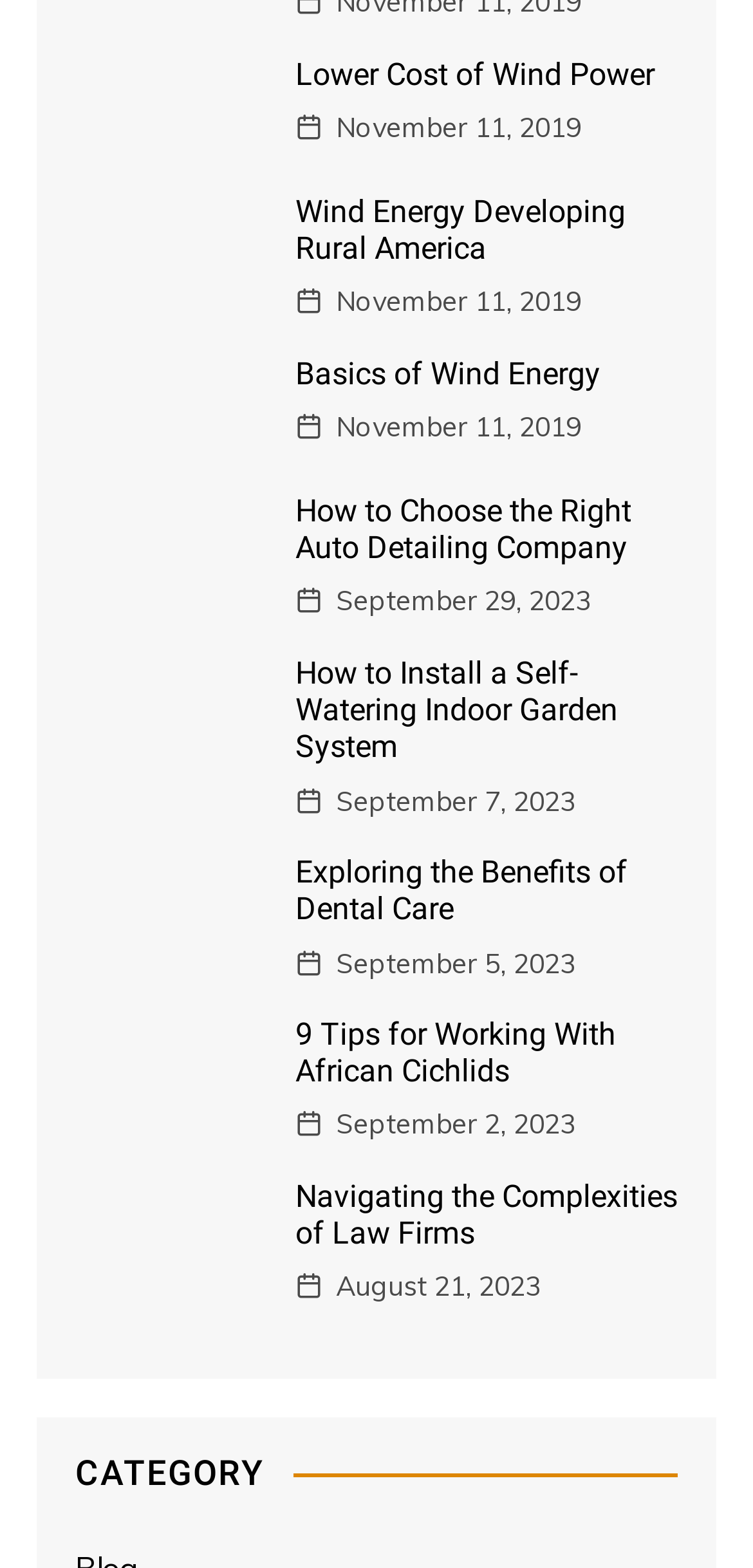Please identify the coordinates of the bounding box for the clickable region that will accomplish this instruction: "Read 'Wind Energy Developing Rural America'".

[0.392, 0.123, 0.9, 0.17]